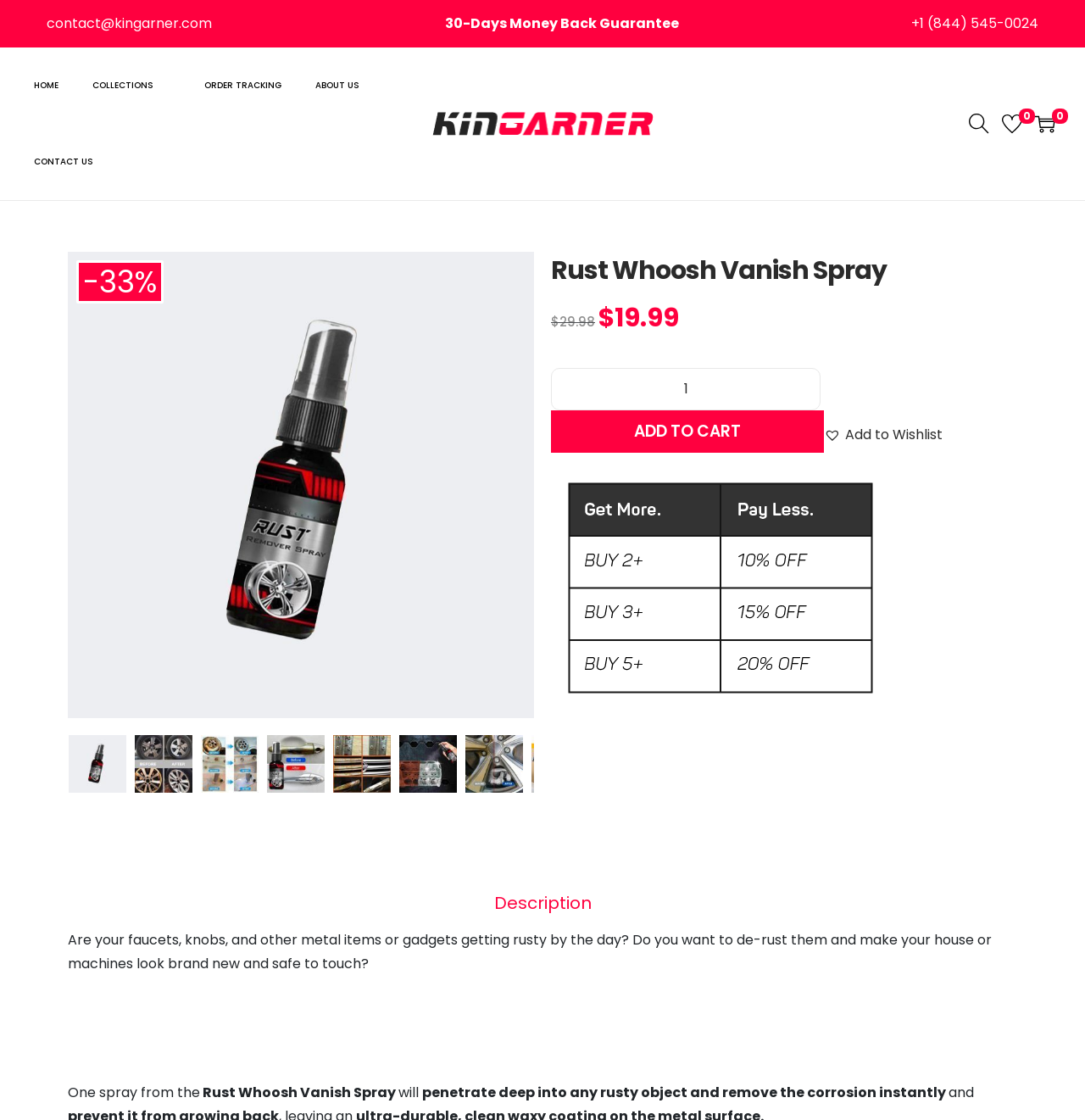Specify the bounding box coordinates of the element's area that should be clicked to execute the given instruction: "Contact us via email". The coordinates should be four float numbers between 0 and 1, i.e., [left, top, right, bottom].

[0.043, 0.012, 0.195, 0.03]